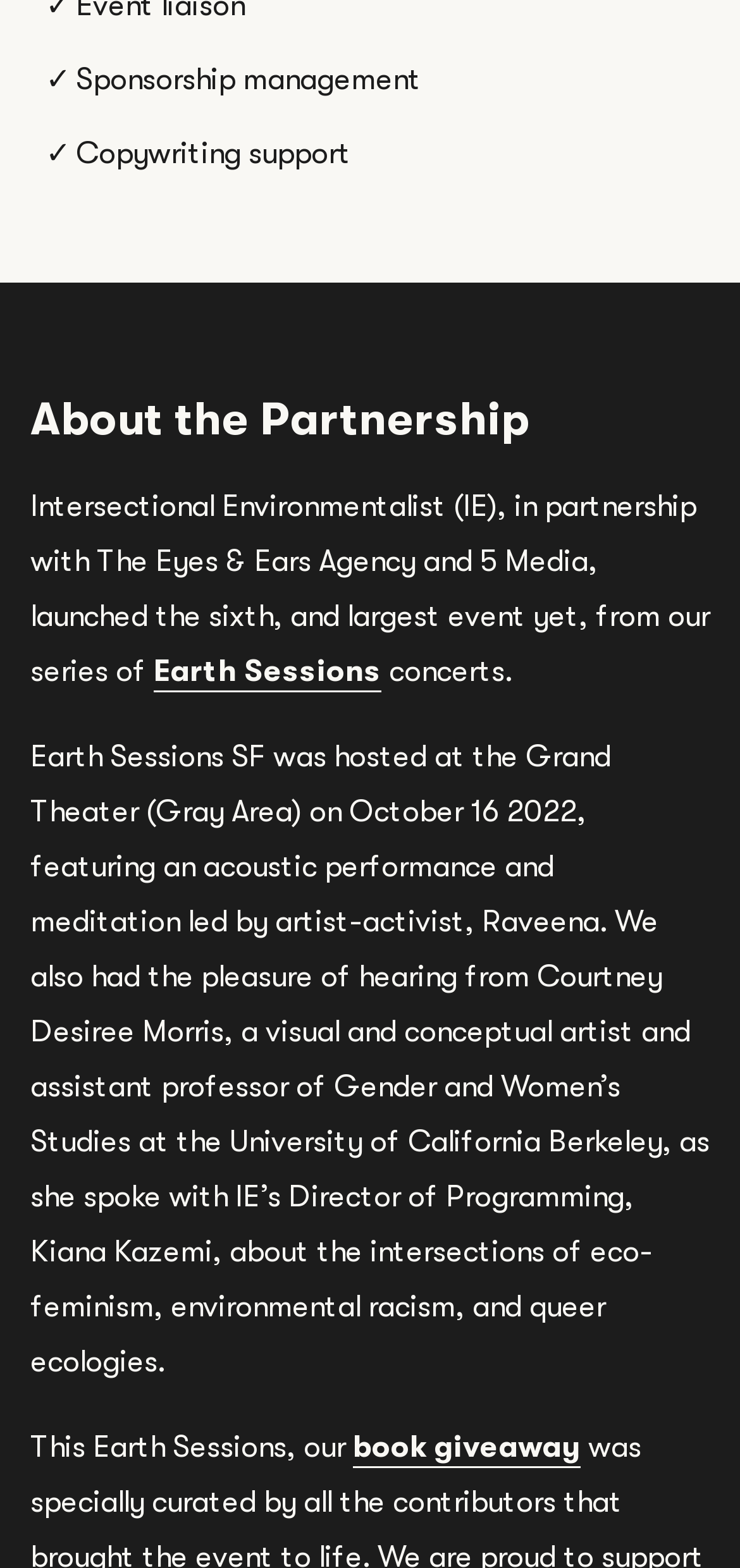Please provide the bounding box coordinate of the region that matches the element description: parent_node: State Budget Crisis. Coordinates should be in the format (top-left x, top-left y, bottom-right x, bottom-right y) and all values should be between 0 and 1.

None